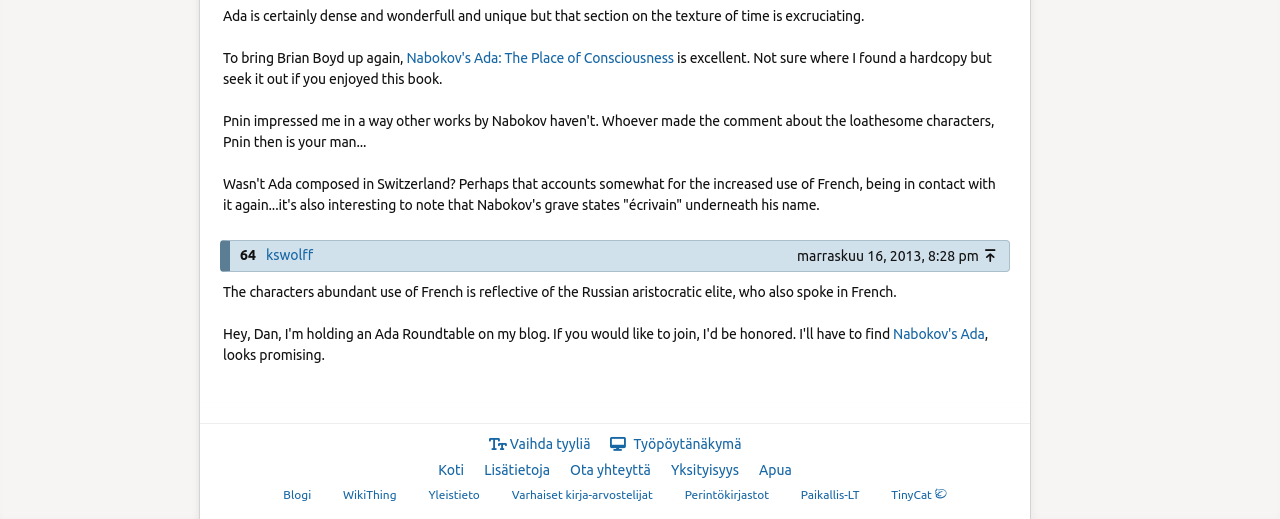Identify the bounding box coordinates of the area that should be clicked in order to complete the given instruction: "Click on the link 'Koti'". The bounding box coordinates should be four float numbers between 0 and 1, i.e., [left, top, right, bottom].

[0.335, 0.89, 0.37, 0.92]